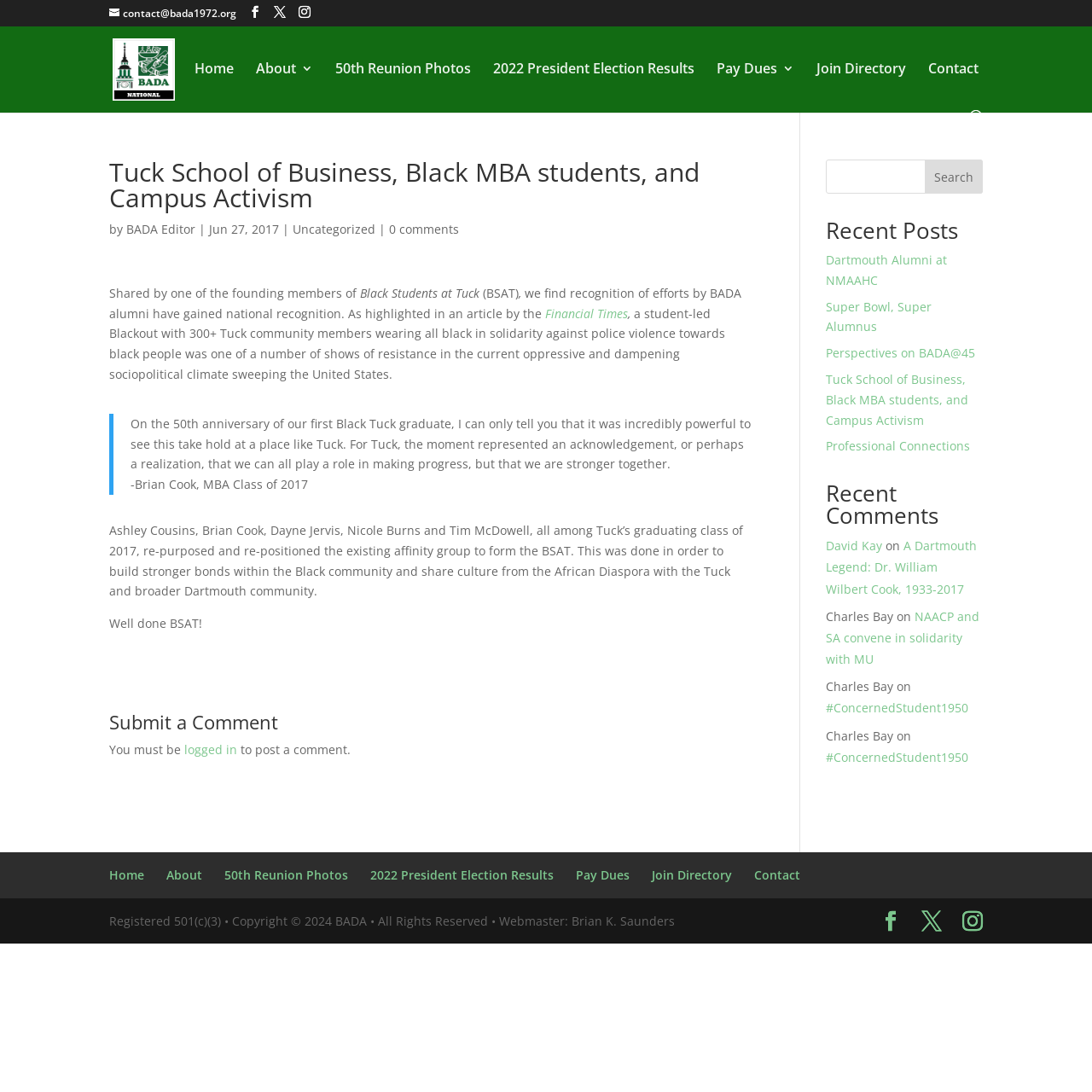How many social media links are there?
Offer a detailed and exhaustive answer to the question.

I counted the number of social media links at the top of the webpage, and there are four links: '', '', '', and ''.